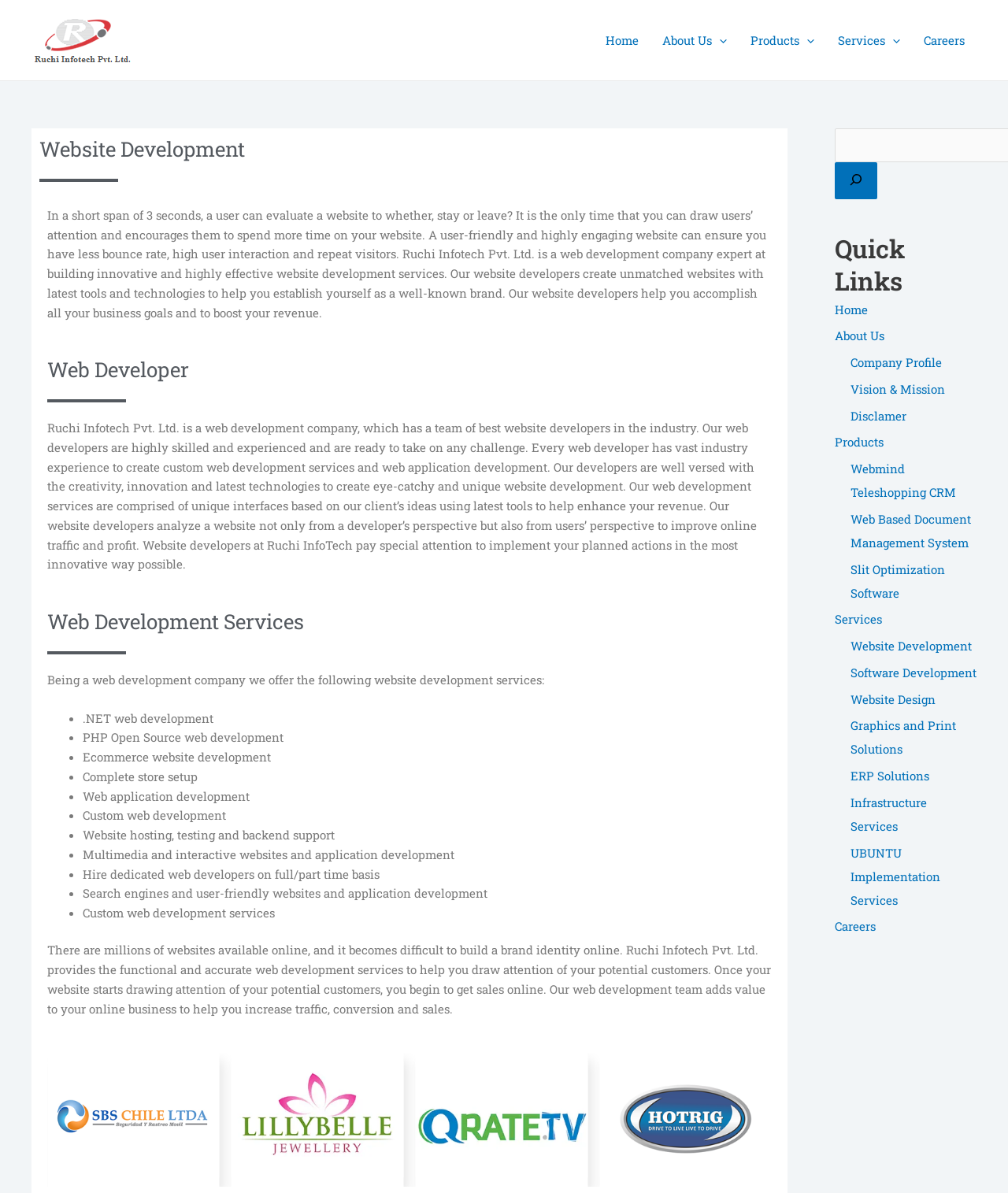Provide the bounding box coordinates for the UI element that is described as: "parent_node: About Us aria-label="Menu Toggle"".

[0.706, 0.011, 0.721, 0.057]